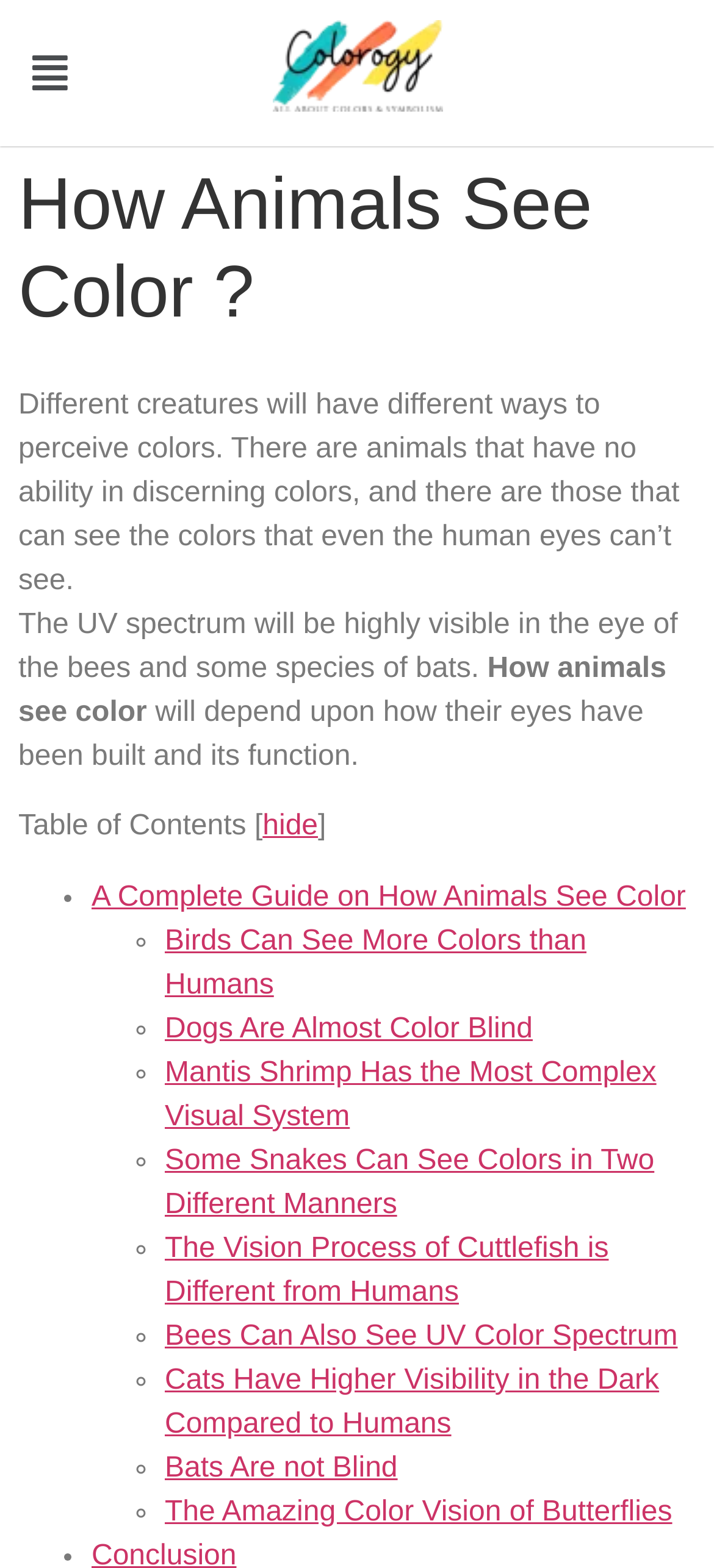Identify the coordinates of the bounding box for the element that must be clicked to accomplish the instruction: "Learn about 'Birds Can See More Colors than Humans'".

[0.231, 0.59, 0.821, 0.638]